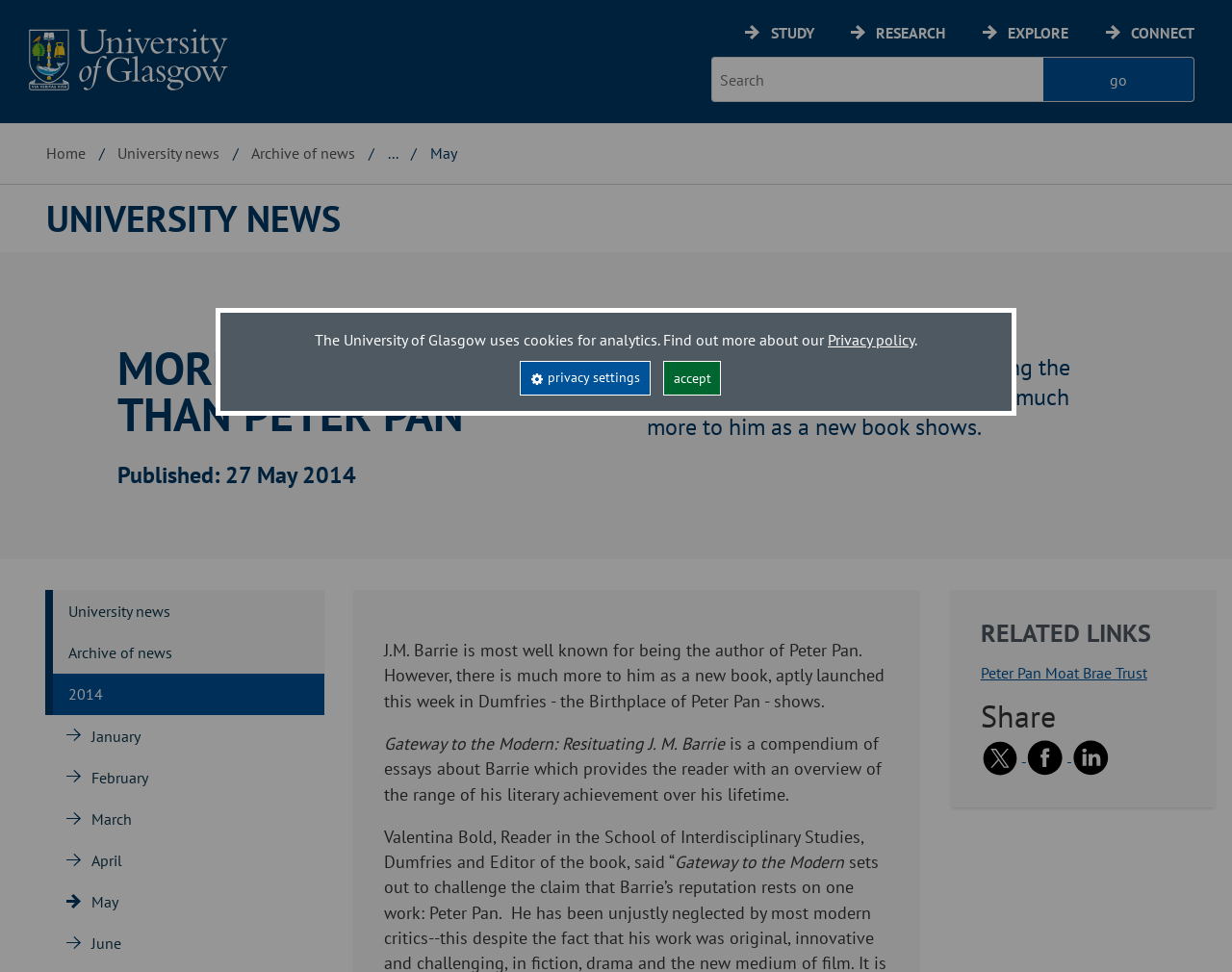Using the element description: "privacy settings", determine the bounding box coordinates for the specified UI element. The coordinates should be four float numbers between 0 and 1, [left, top, right, bottom].

[0.422, 0.371, 0.528, 0.407]